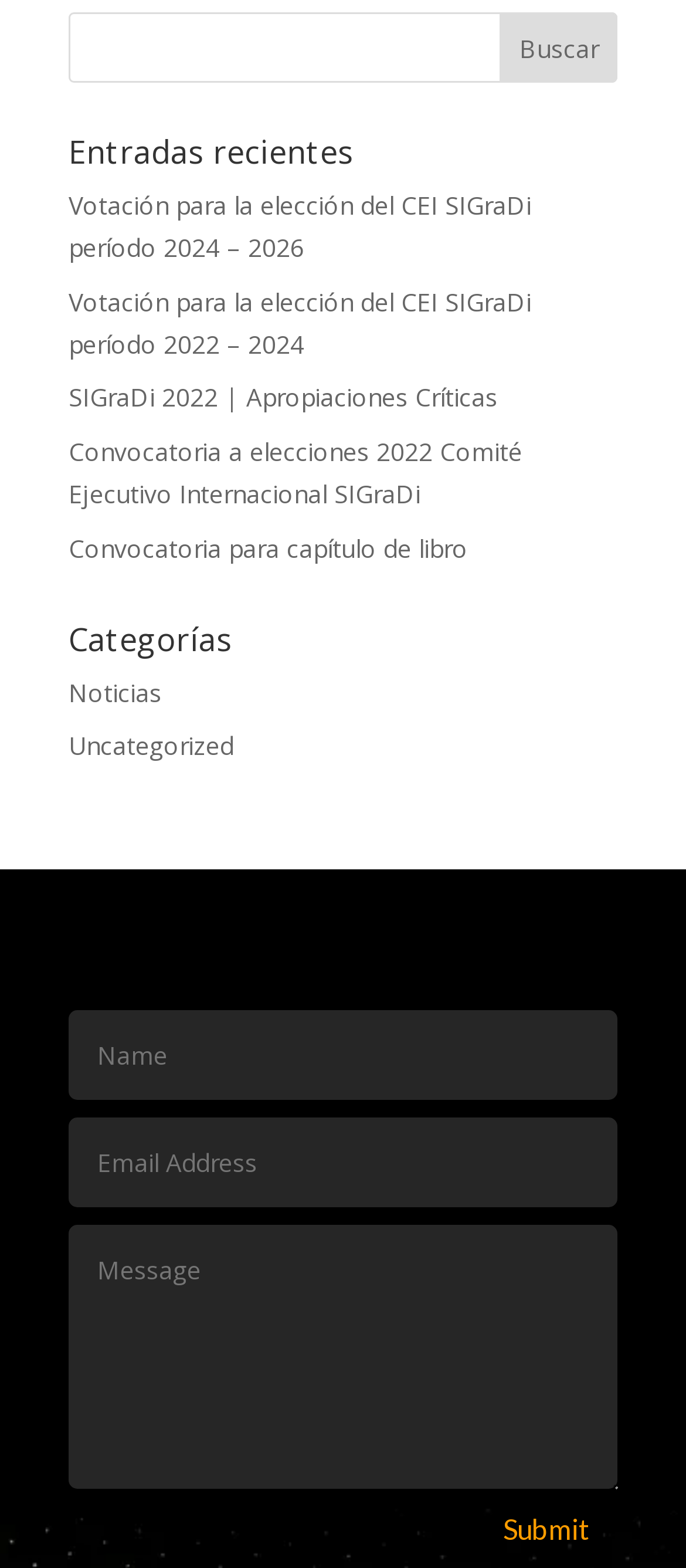Kindly provide the bounding box coordinates of the section you need to click on to fulfill the given instruction: "select Noticias category".

[0.1, 0.431, 0.236, 0.452]